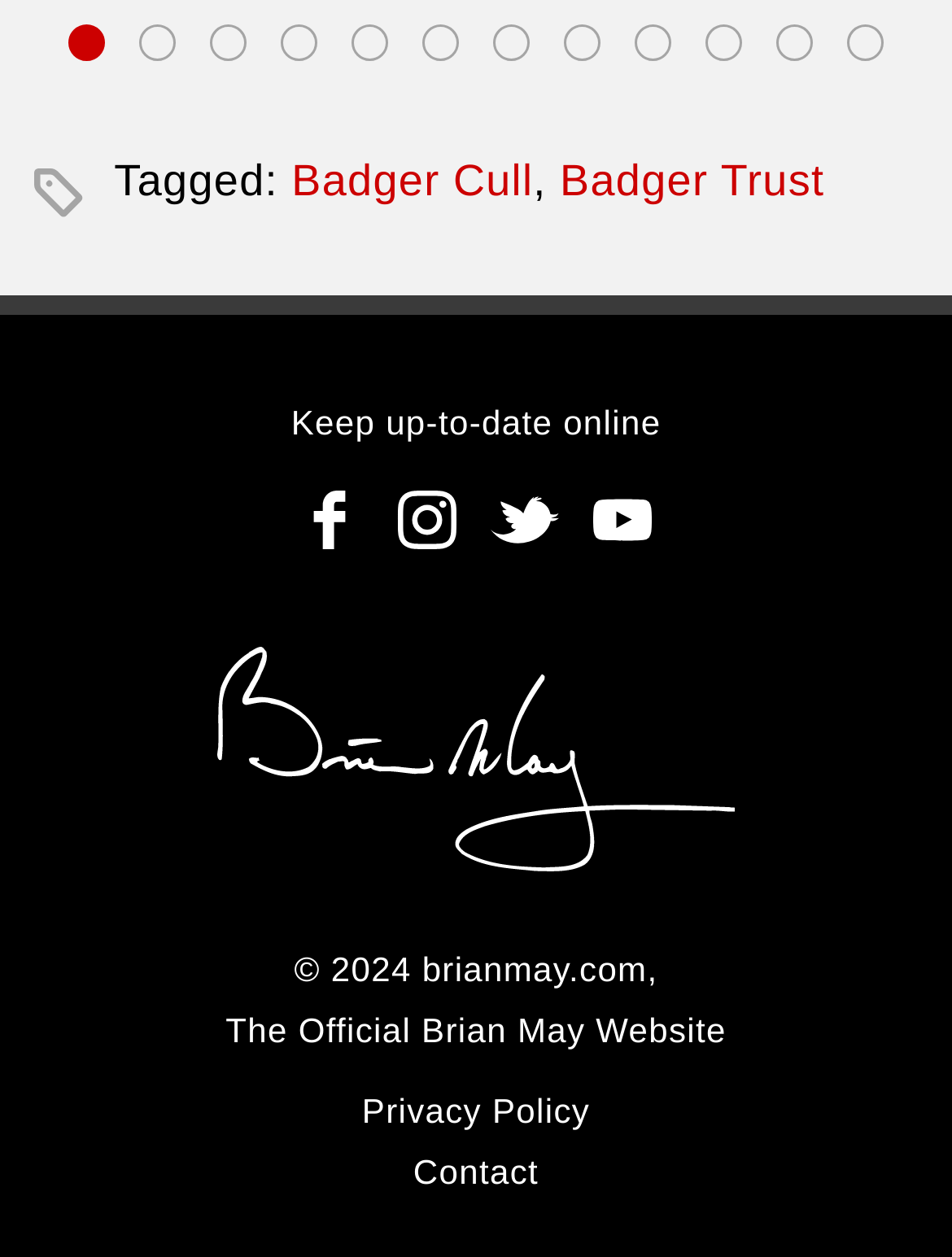What social media platforms can you follow Brian May on?
Provide a detailed answer to the question using information from the image.

The webpage provides links to follow Brian May on various social media platforms, including Facebook, Instagram, Twitter, and YouTube, which can be found in the middle of the webpage.